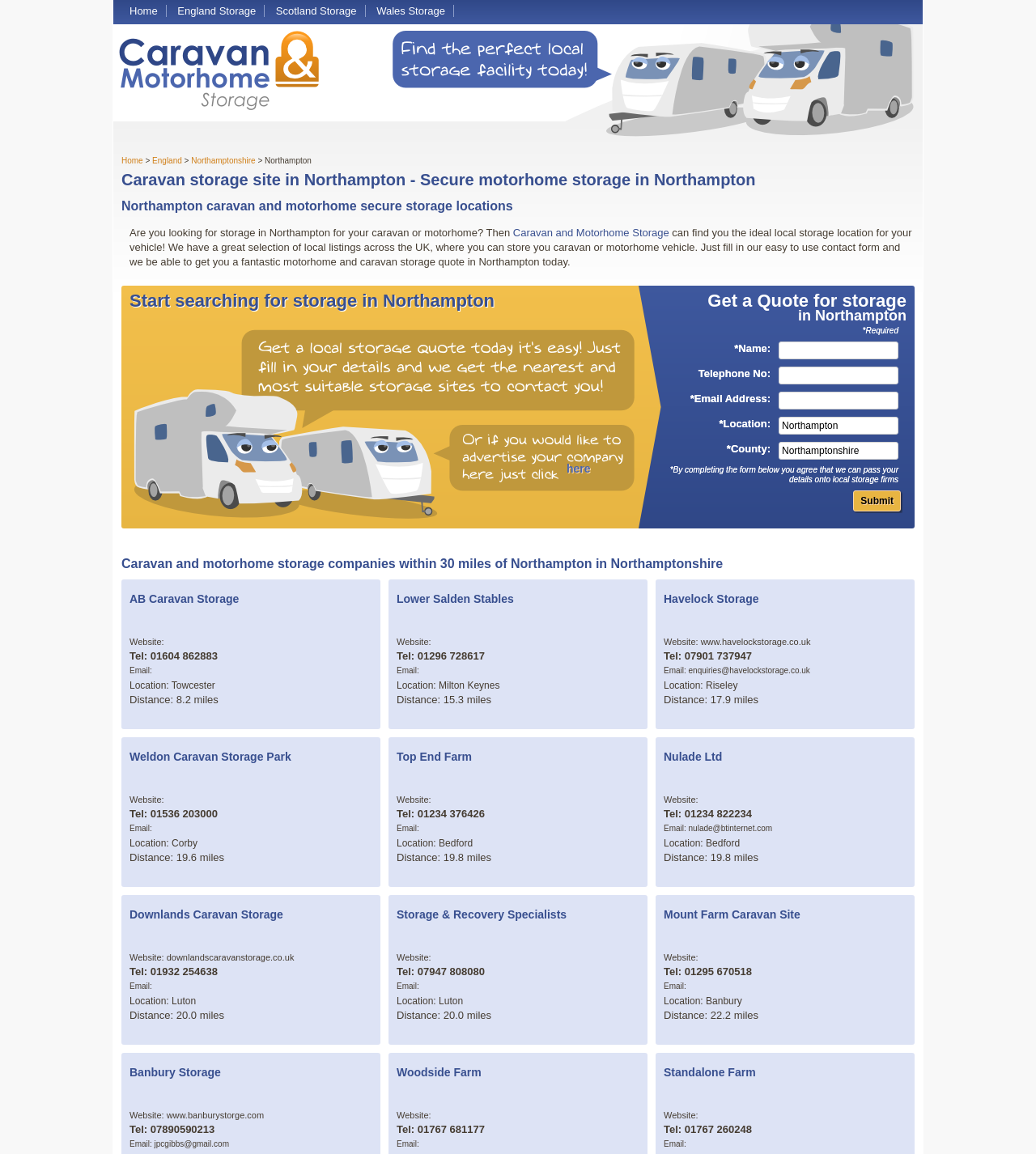Identify the bounding box for the UI element that is described as follows: "parent_node: Telephone No: name="enquiry_telephone_number"".

[0.752, 0.318, 0.867, 0.333]